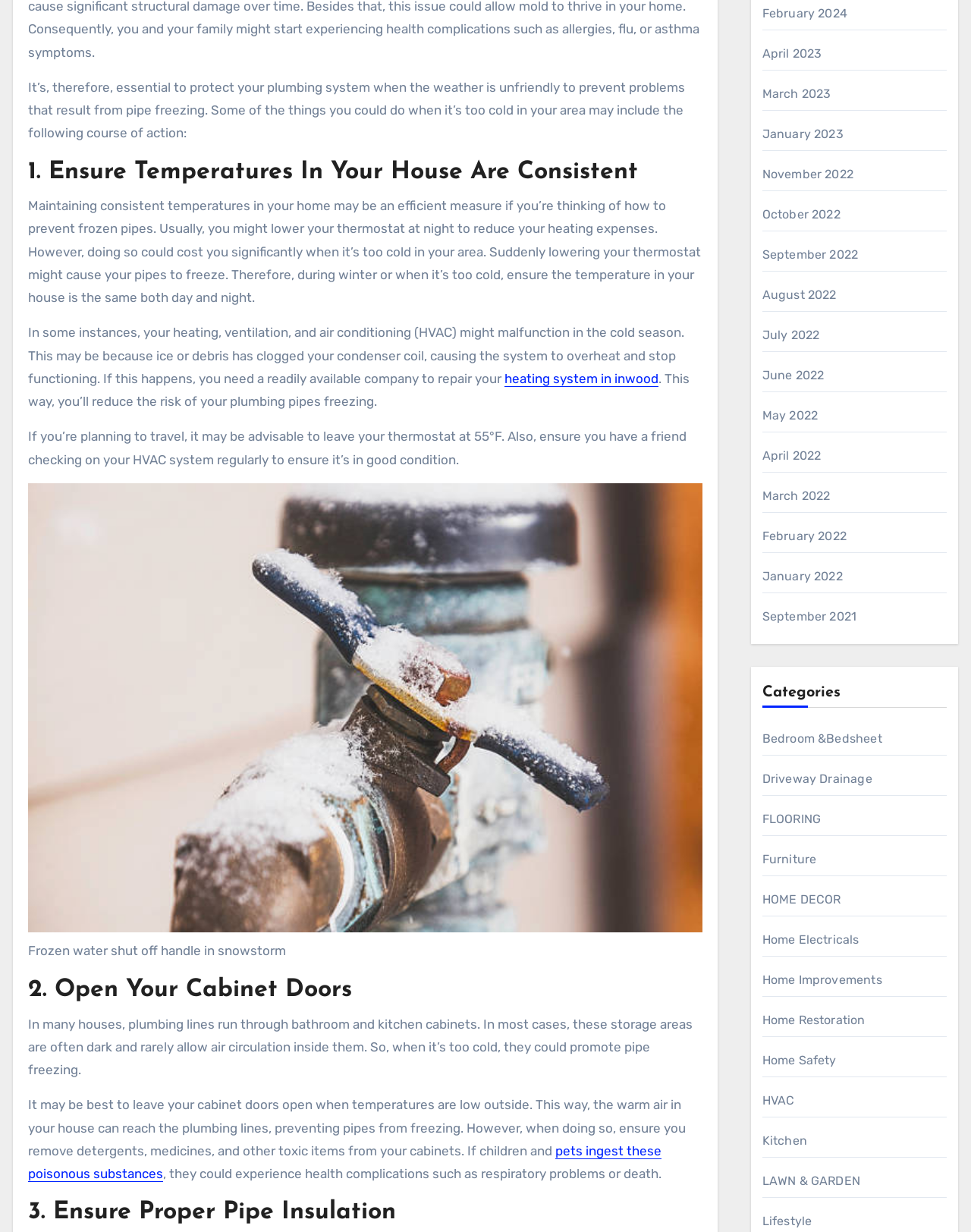What can happen if your HVAC system malfunctions?
Please answer the question with a detailed and comprehensive explanation.

If your HVAC system malfunctions, it can overheat and stop functioning, which may be caused by ice or debris clogging your condenser coil. In this case, you need a readily available company to repair your heating system.